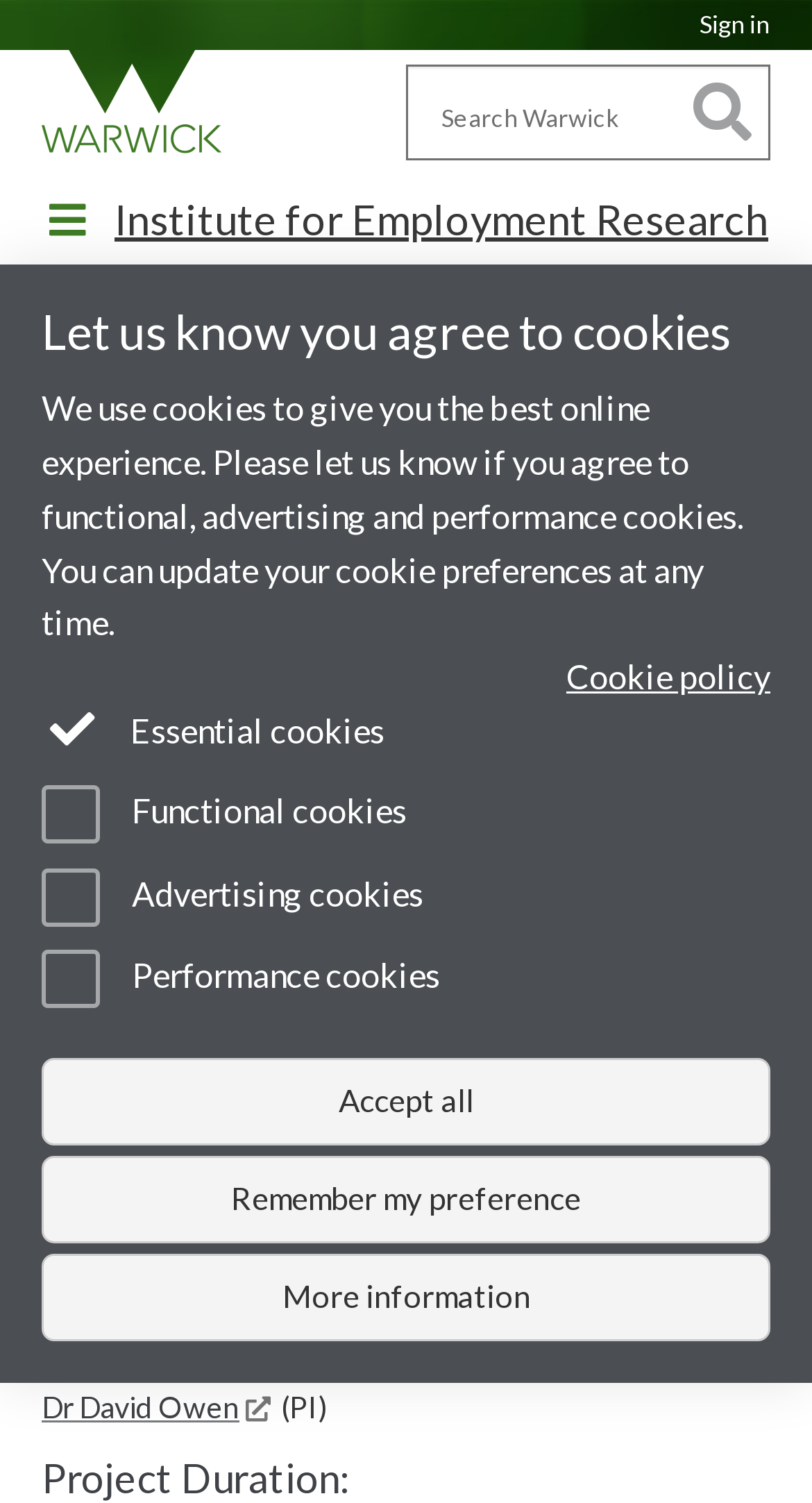Please pinpoint the bounding box coordinates for the region I should click to adhere to this instruction: "Read more about Dr David Owen".

[0.051, 0.924, 0.338, 0.948]